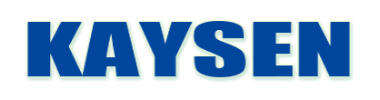What is the purpose of the branding in the image?
Using the details shown in the screenshot, provide a comprehensive answer to the question.

The visual design is simple yet striking, featuring a clear and legible font that emphasizes the brand's identity, which is crucial for establishing recognition and trust in the company's products and services within the industry.